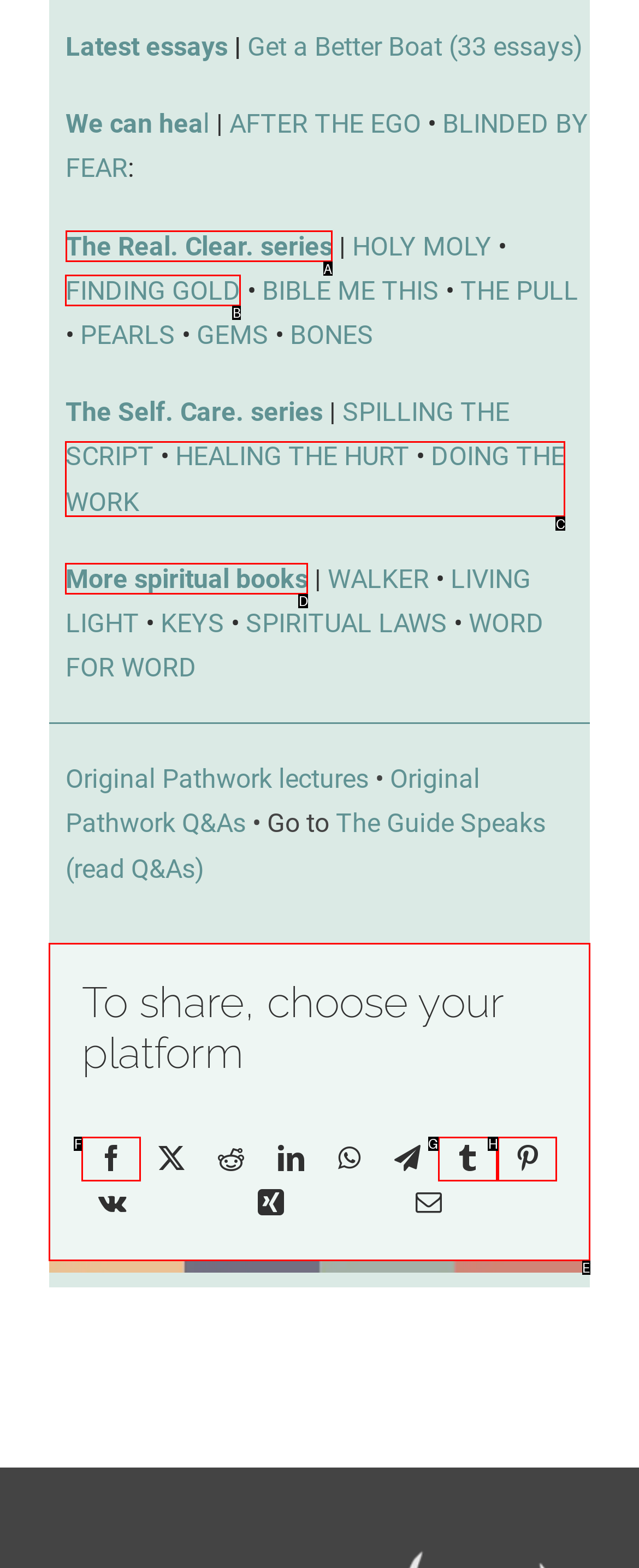What letter corresponds to the UI element to complete this task: Read 'The Real. Clear. series'
Answer directly with the letter.

A